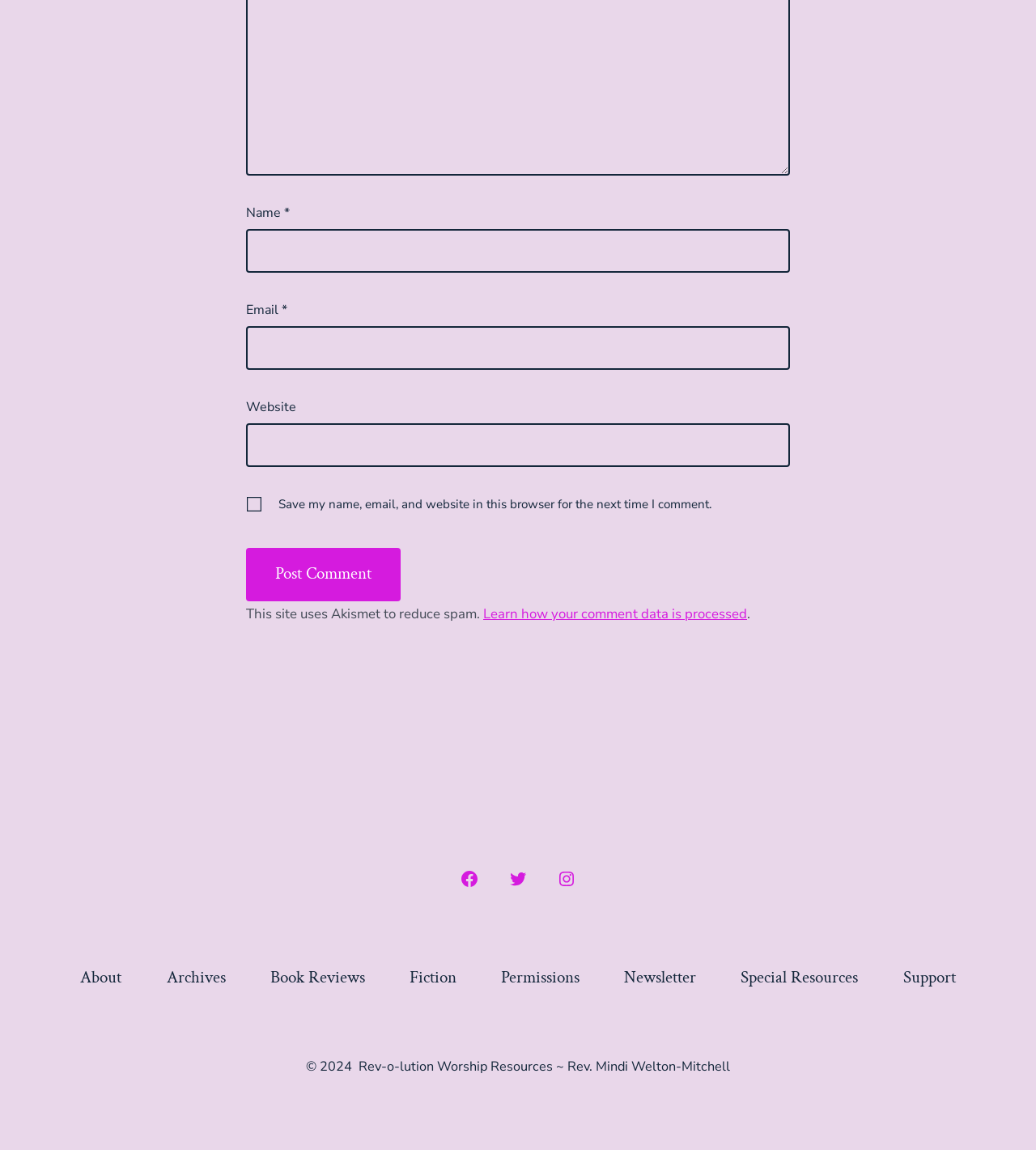What is the website using to reduce spam?
We need a detailed and meticulous answer to the question.

The website is using Akismet to reduce spam, as indicated by the StaticText element with the text 'This site uses Akismet to reduce spam'.